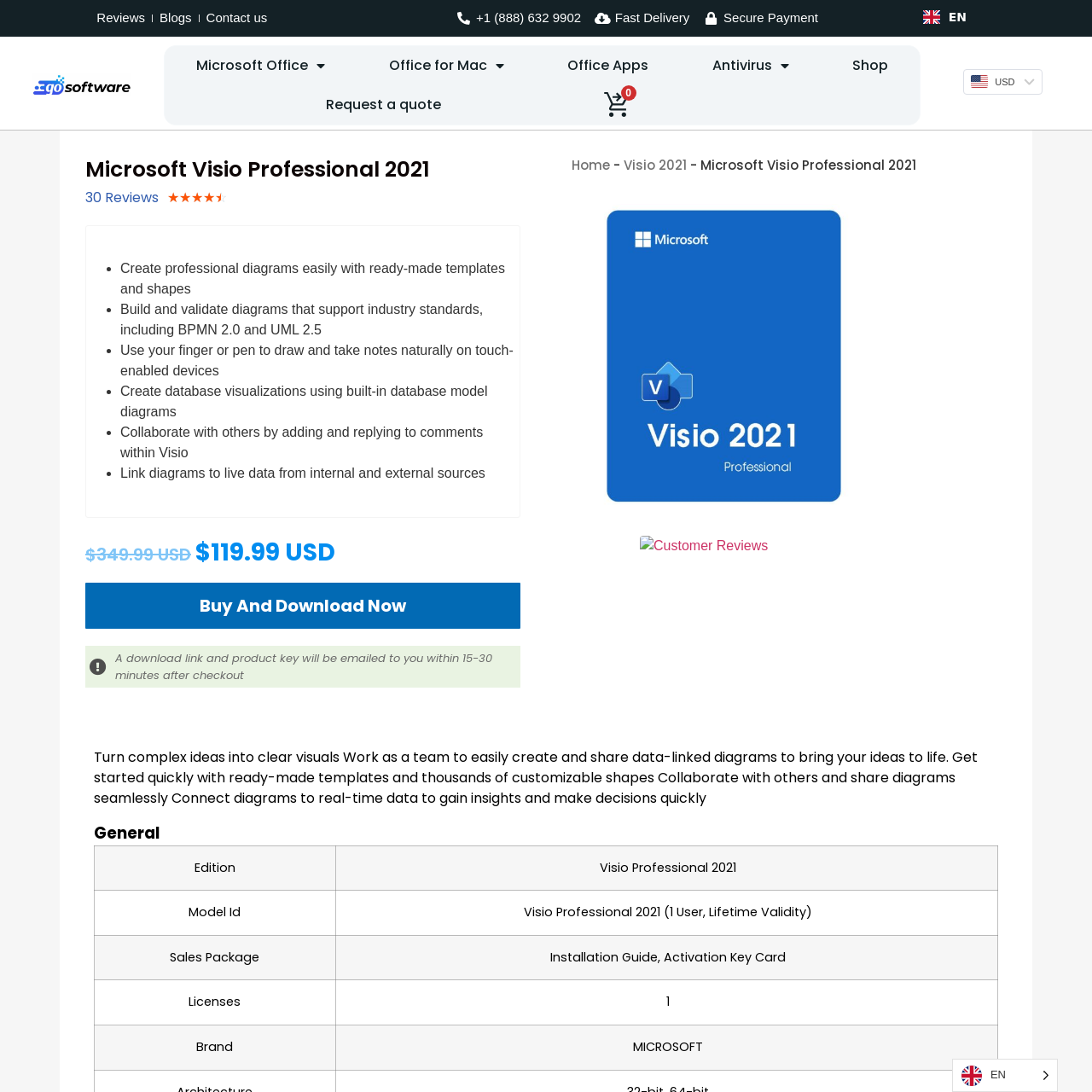Predict the bounding box coordinates for the UI element described as: "apiweb". The coordinates should be four float numbers between 0 and 1, presented as [left, top, right, bottom].

None